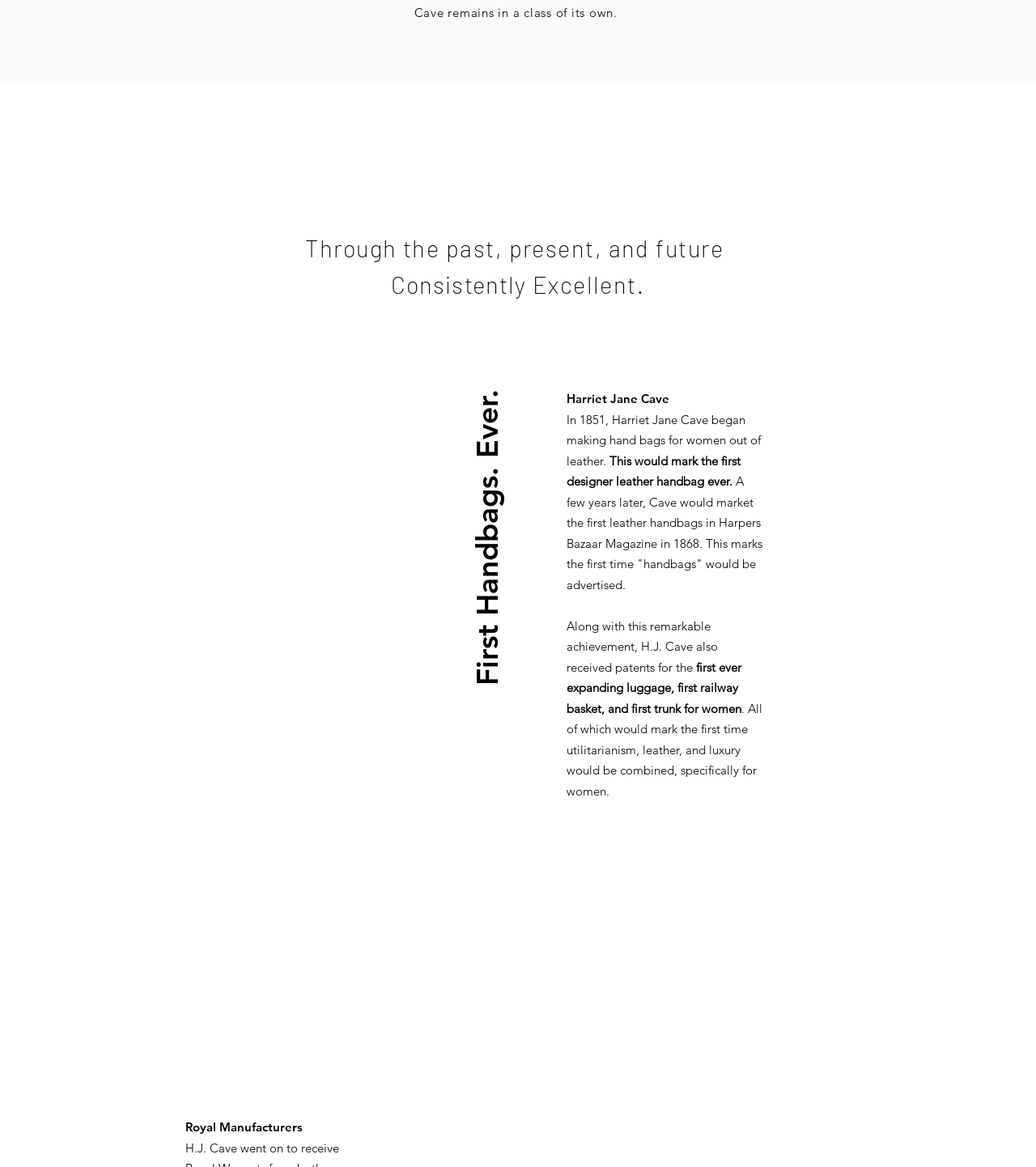What was advertised in Harpers Bazaar Magazine in 1868?
Please provide a single word or phrase based on the screenshot.

leather handbags